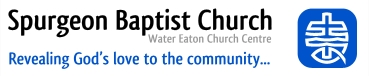What is the tagline of the church? Please answer the question using a single word or phrase based on the image.

Revealing God's love to the community...